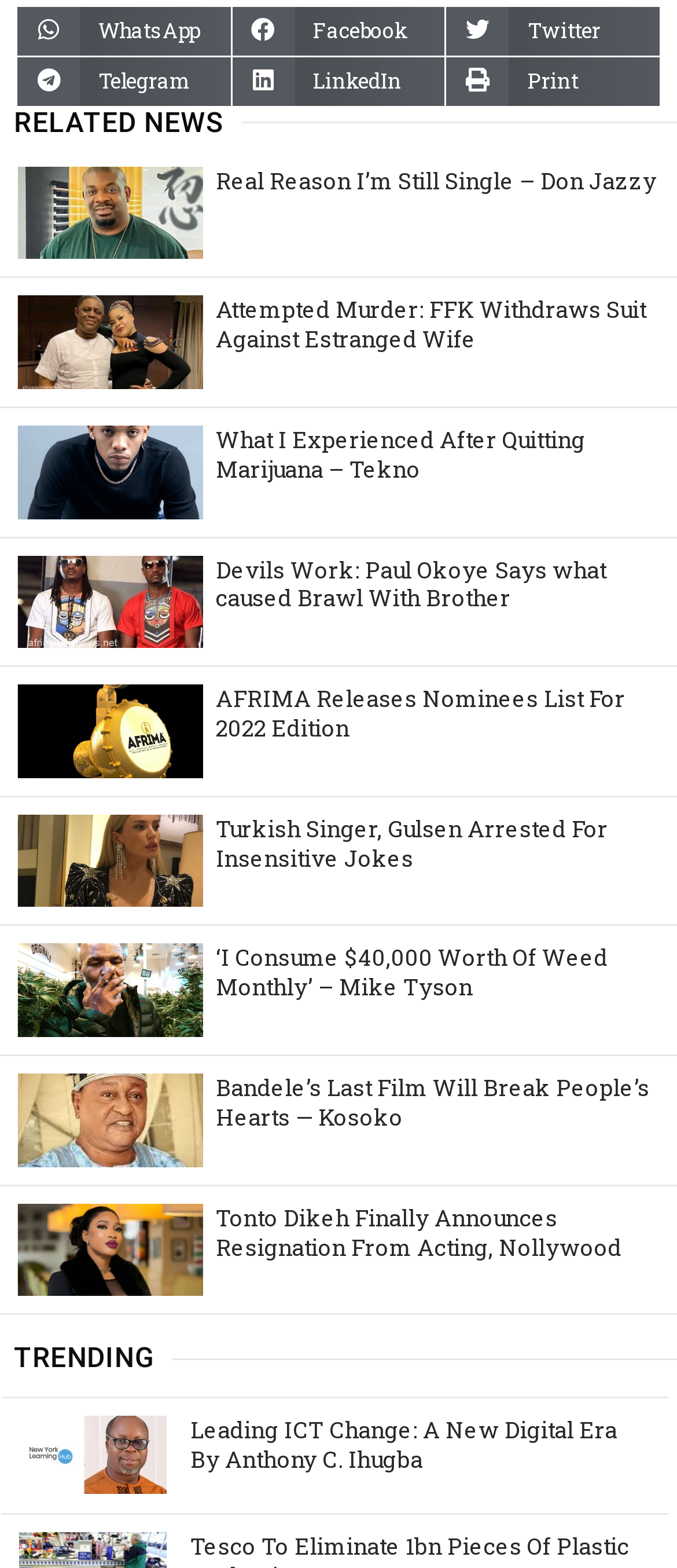Determine the bounding box coordinates for the UI element with the following description: "WhatsApp". The coordinates should be four float numbers between 0 and 1, represented as [left, top, right, bottom].

[0.026, 0.004, 0.34, 0.035]